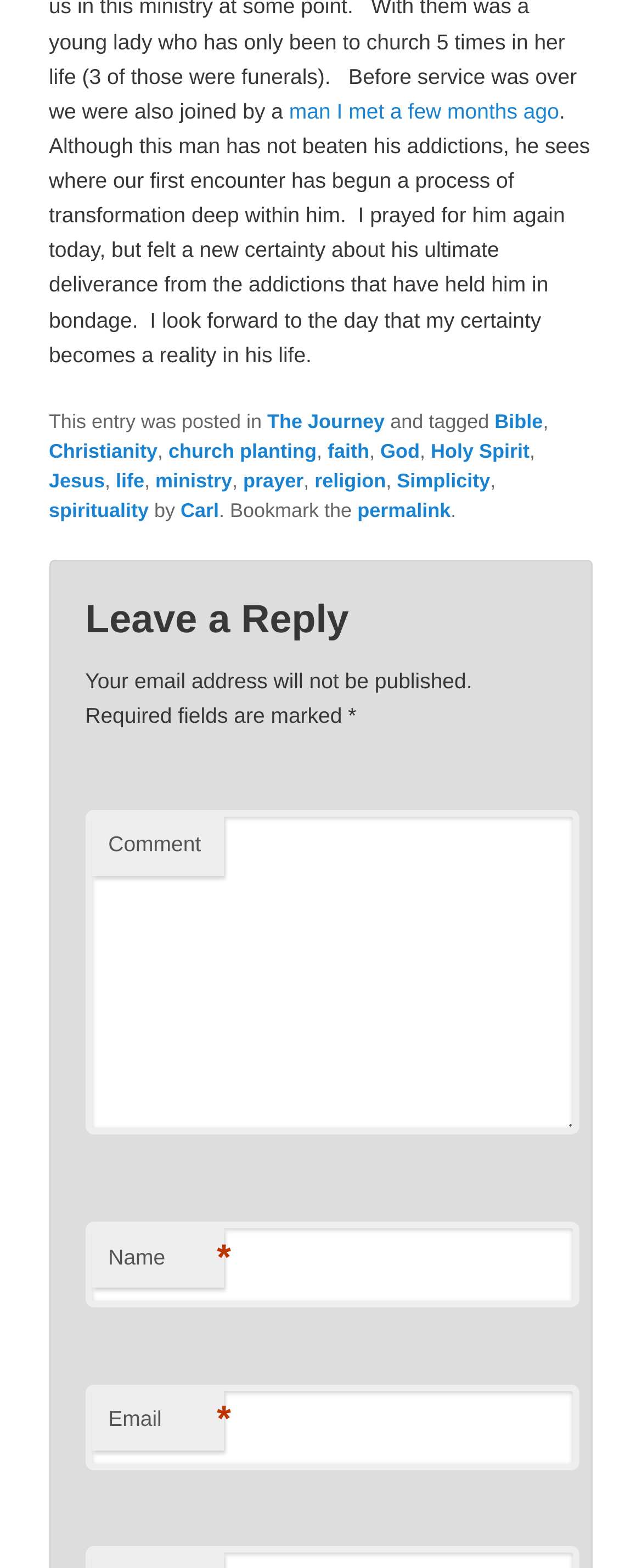Find the bounding box coordinates of the area that needs to be clicked in order to achieve the following instruction: "Click the link to view the post category 'Bible'". The coordinates should be specified as four float numbers between 0 and 1, i.e., [left, top, right, bottom].

[0.77, 0.261, 0.846, 0.276]